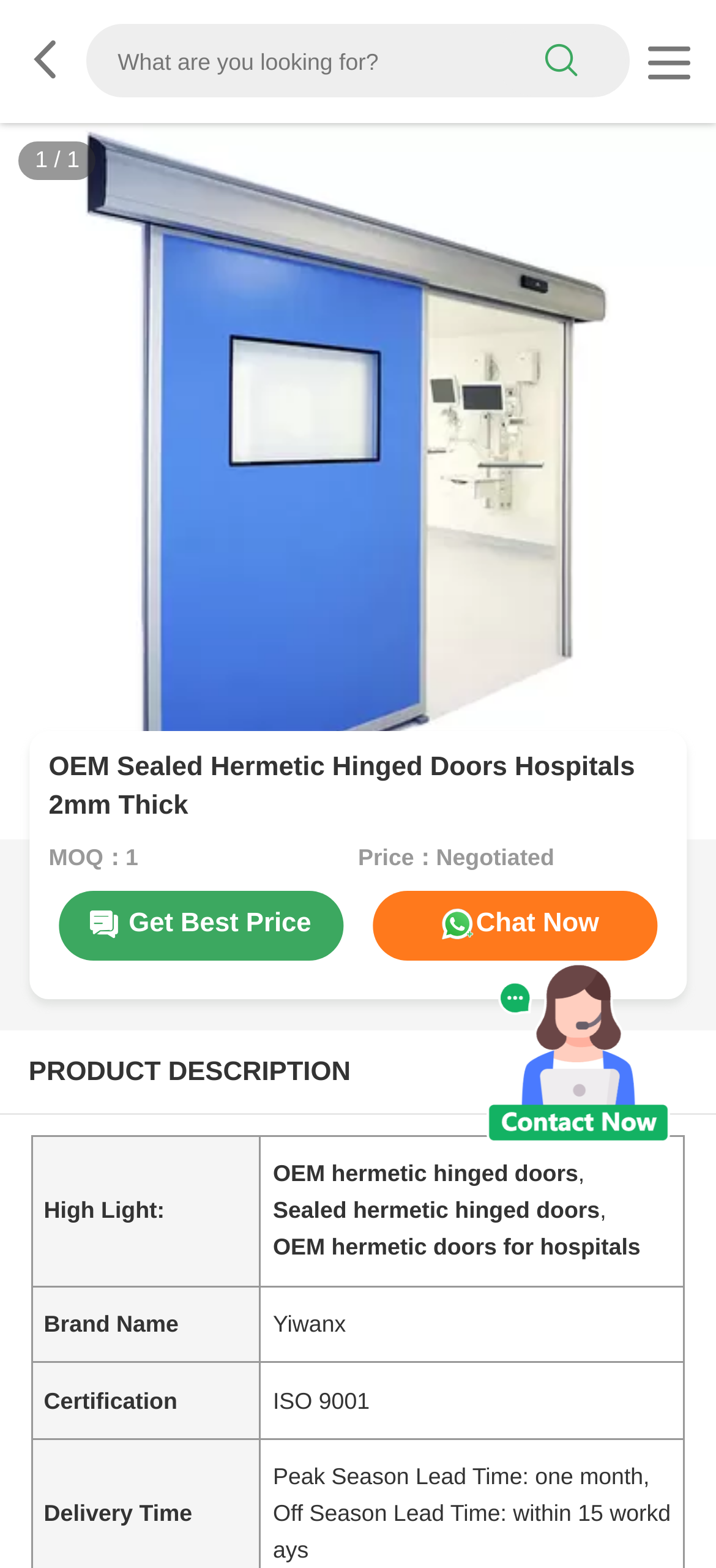Offer an in-depth caption of the entire webpage.

This webpage appears to be a product page for OEM Sealed Hermetic Hinged Doors Hospitals 2mm Thick. At the top, there is a layout table with a search box and a search button on the right side. Below the search box, there is a link with an icon. 

On the left side of the page, there is a large image of the product, taking up most of the vertical space. To the right of the image, there is a heading with the product name, followed by some product details, including the minimum order quantity (MOQ) and price.

Below the product details, there are two links, "Get Best Price" and "Chat Now", which are likely call-to-action buttons for customers. 

Further down the page, there is a section labeled "PRODUCT DESCRIPTION", which contains a table with three rows. Each row has two columns, with the left column containing a label and the right column containing the corresponding information. The labels are "High Light:", "Brand Name", and "Certification", and the information includes the product features, brand name, and certification, respectively.

The overall structure of the page is organized, with clear headings and concise text, making it easy to navigate and find the necessary information about the product.